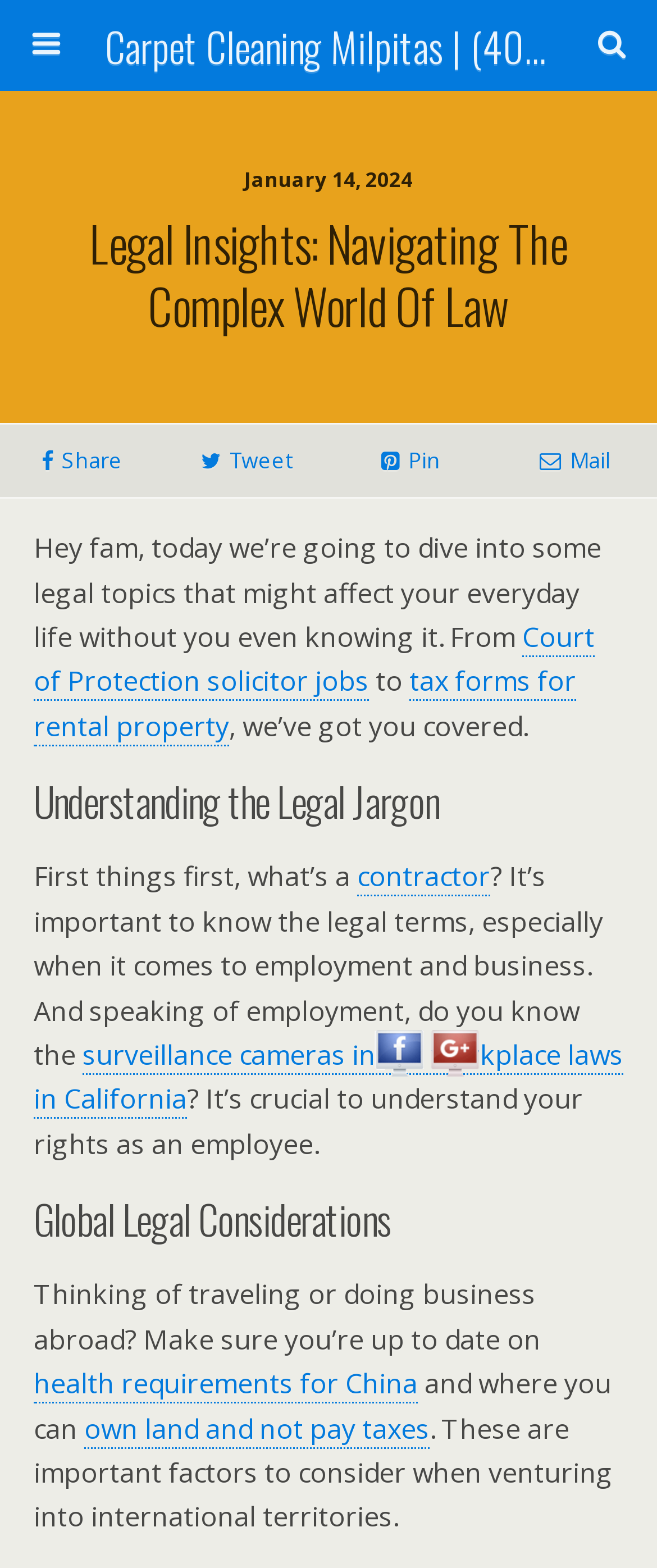Please find the bounding box coordinates of the element that needs to be clicked to perform the following instruction: "Search for tax forms for rental property". The bounding box coordinates should be four float numbers between 0 and 1, represented as [left, top, right, bottom].

[0.051, 0.423, 0.877, 0.476]